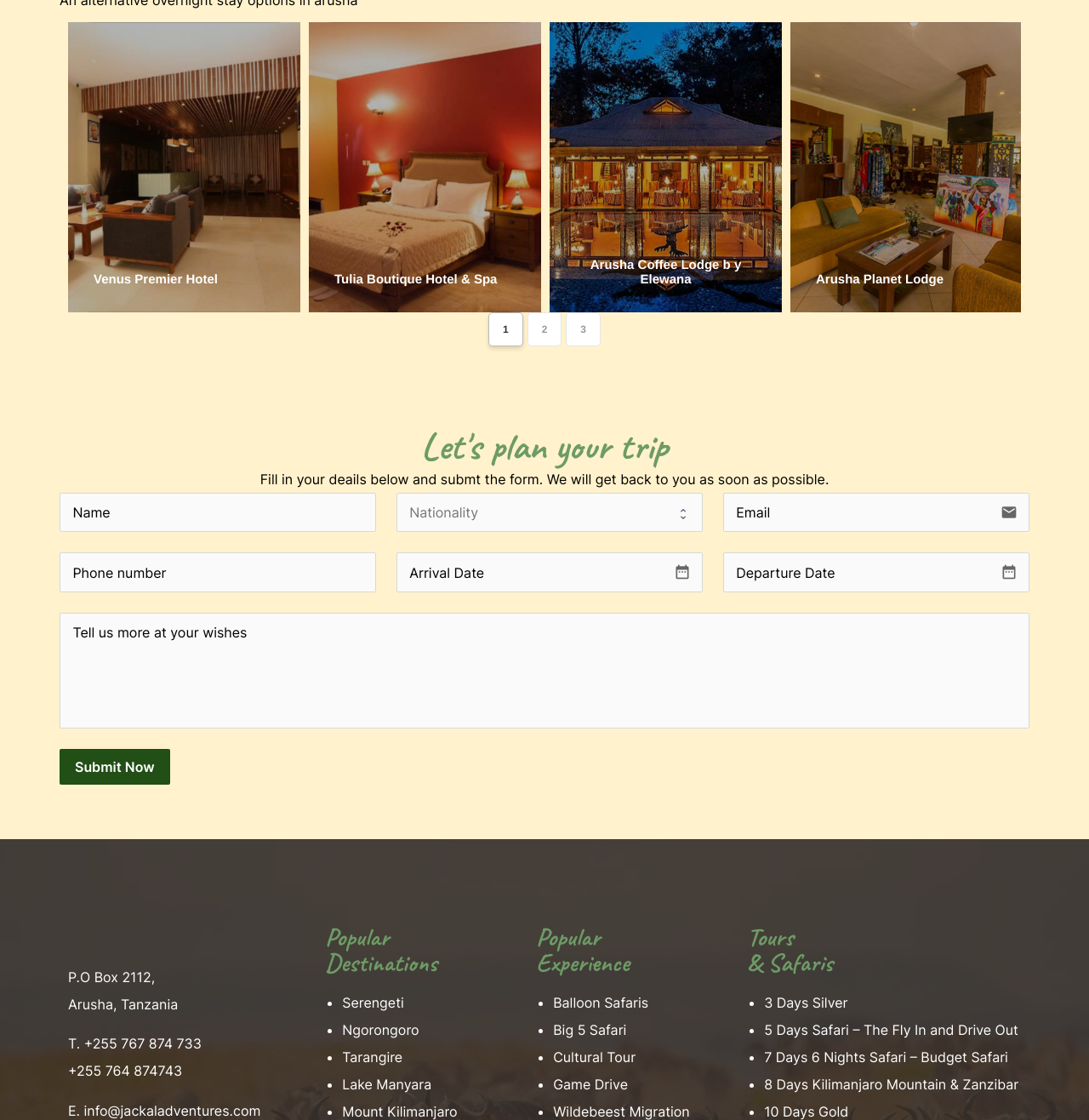Using the elements shown in the image, answer the question comprehensively: How many days is the 'Silver' tour?

I found the answer by looking at the links under the 'Tours & Safaris' heading. One of the links is '3 Days Silver'.